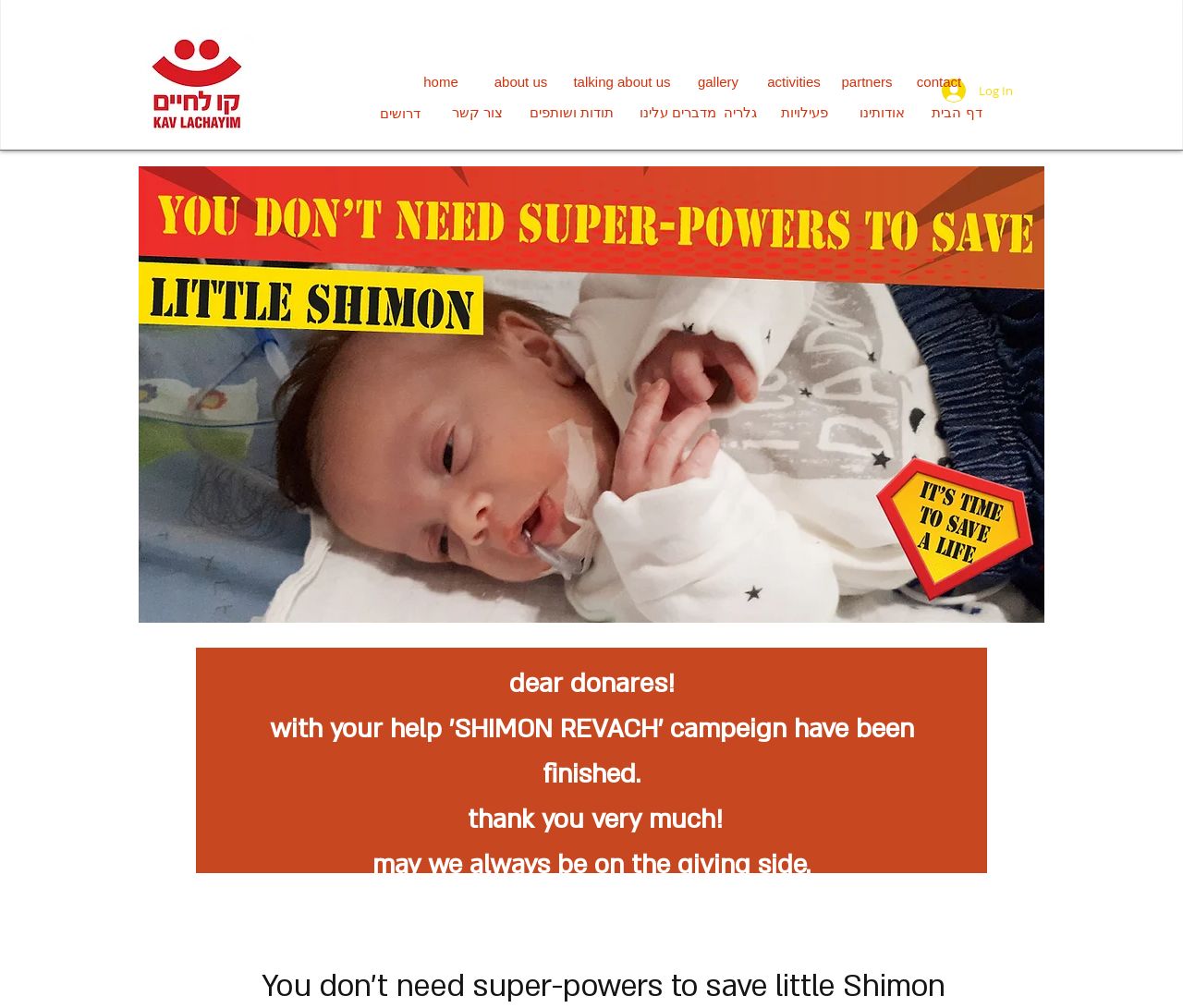Generate a comprehensive caption for the webpage you are viewing.

This webpage is about Shimon Revach, with a logo at the top left corner featuring an English text "לוגו אנגלית.jpg". Below the logo, there is a navigation menu with links to various sections, including "home", "דרושים" (required), "about us", "talking about us", "gallery", "activities", "partners", and "contact". 

To the right of the navigation menu, there is a "Log In" button with an image beside it. Below the navigation menu, there is another set of links, including "צור קשר" (contact us), "תודות ושותפים" (thanks and partners), "מדברים עלינו" (talking about us), "גלריה" (gallery), "פעילויות" (activities), "אודותינו" (about us), and "דף הבית" (home page).

The main content of the webpage features a large banner image "1באנר לאתר-02.jpg" that spans almost the entire width of the page. Below the banner, there are two headings. The first heading reads, "dear donares! with your help 'SHIMON REVACH' campeign have been finished. thank you very much!" The second heading says, "may we always be on the giving side." 

At the bottom of the page, there is a static text that says, "You don’t need super-powers to save little Shimon".